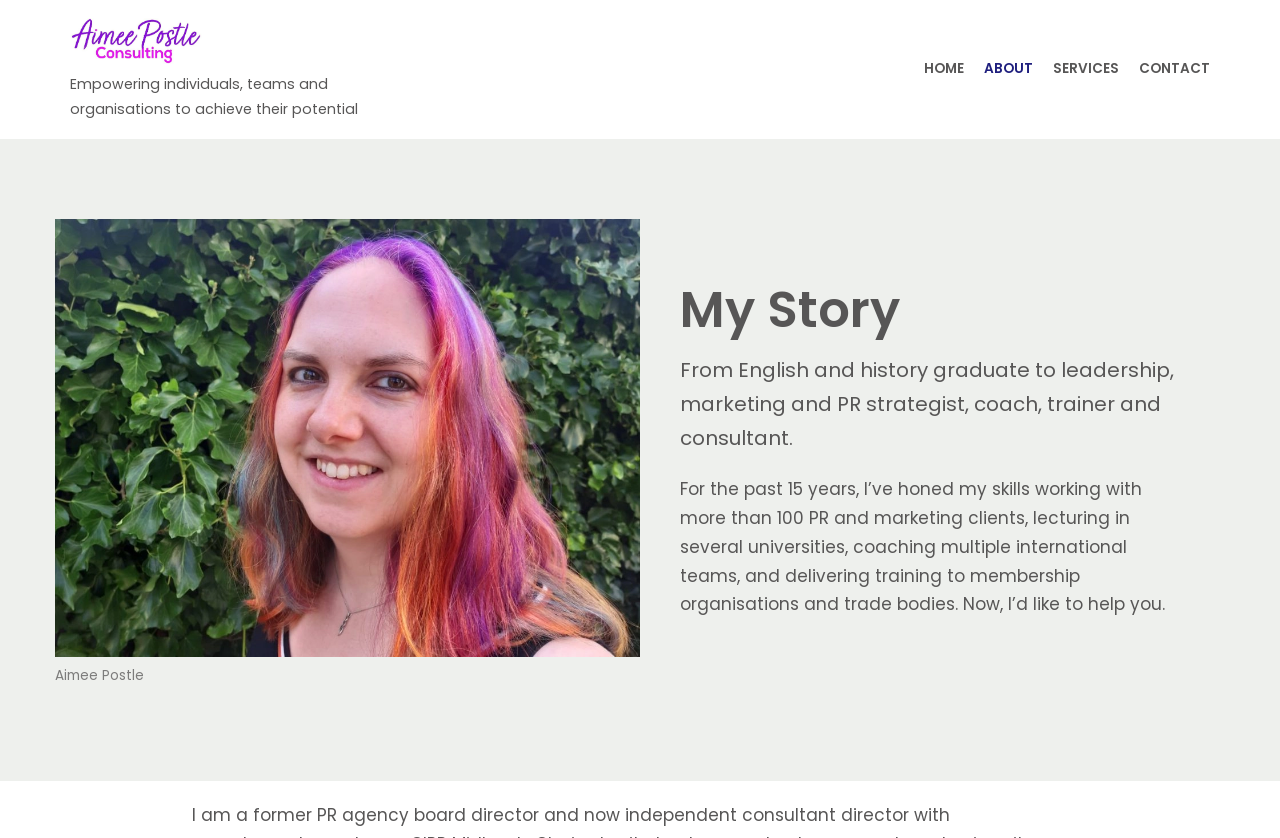Give a concise answer using only one word or phrase for this question:
What is the main theme of Aimee Postle's work?

Empowering individuals and organisations